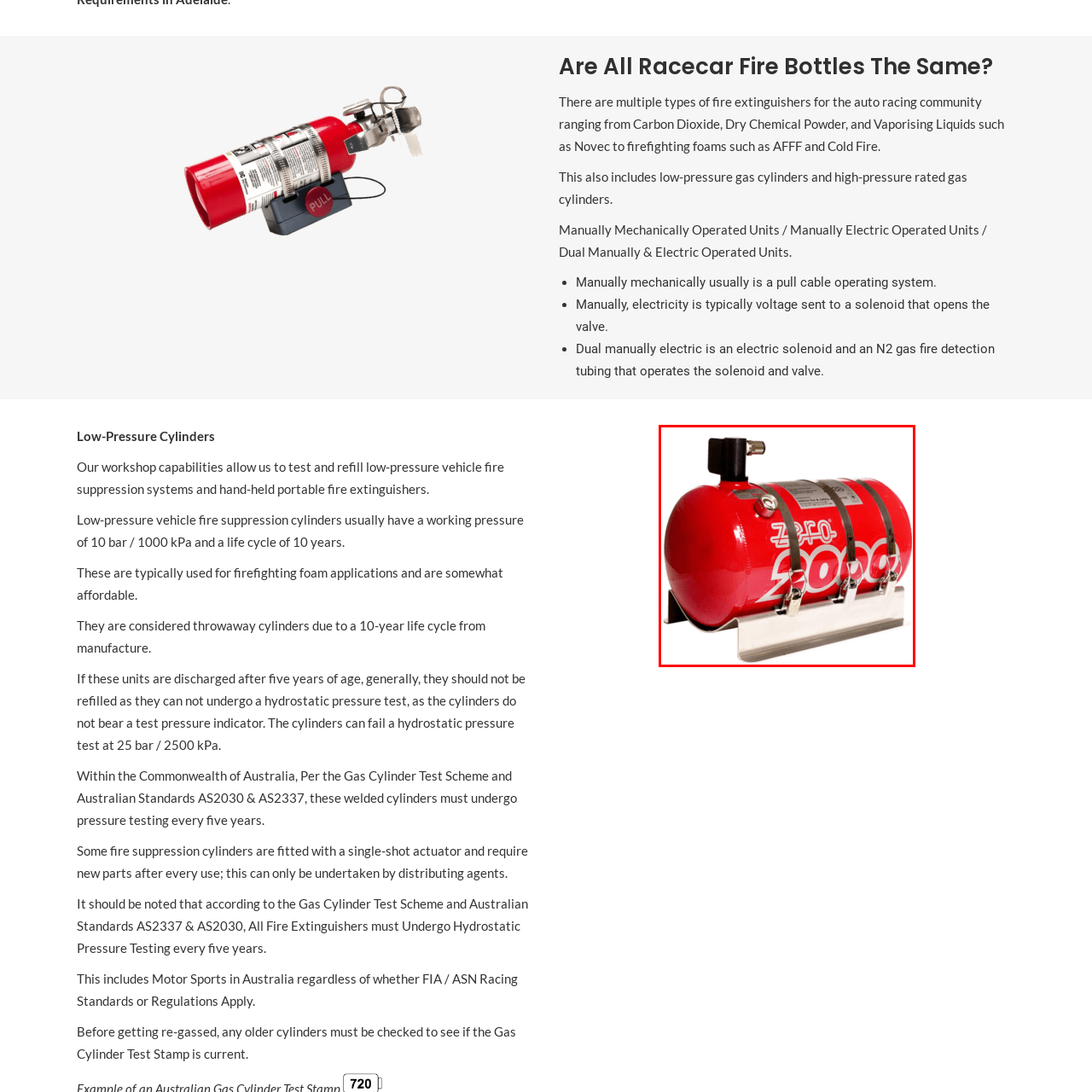Observe the image segment inside the red bounding box and answer concisely with a single word or phrase: How often should the extinguisher be pressure tested?

Every five years